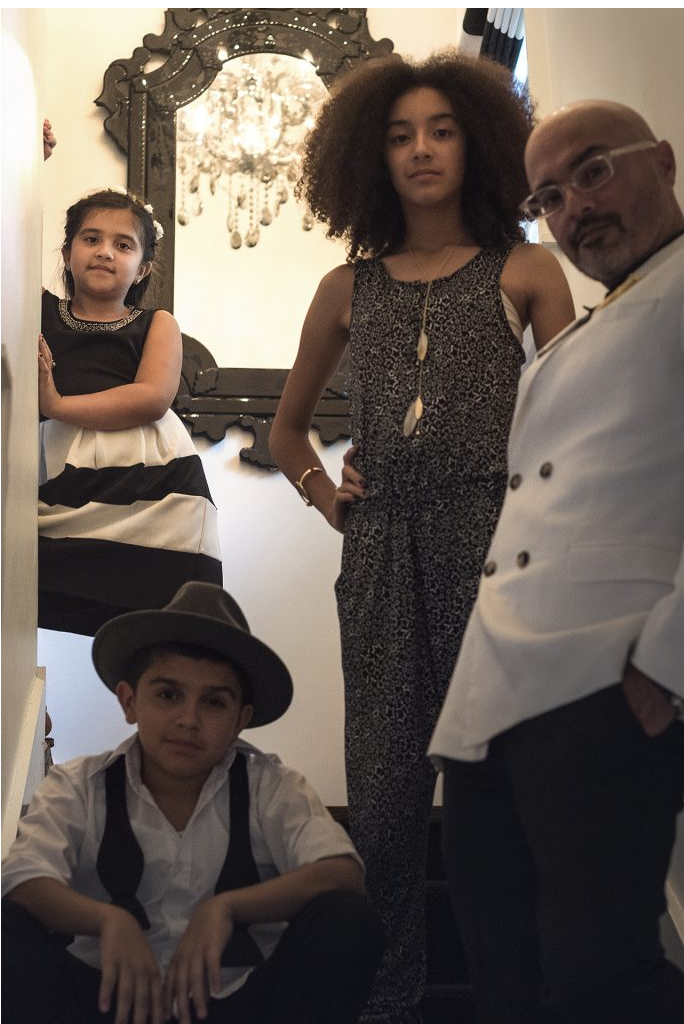What is the boy in the foreground wearing on his head?
Using the details from the image, give an elaborate explanation to answer the question.

Upon closer inspection of the image, we can observe that the young boy sitting in the foreground is sporting a classic ensemble, which includes a dapper hat that adds a touch of elegance to his overall appearance.